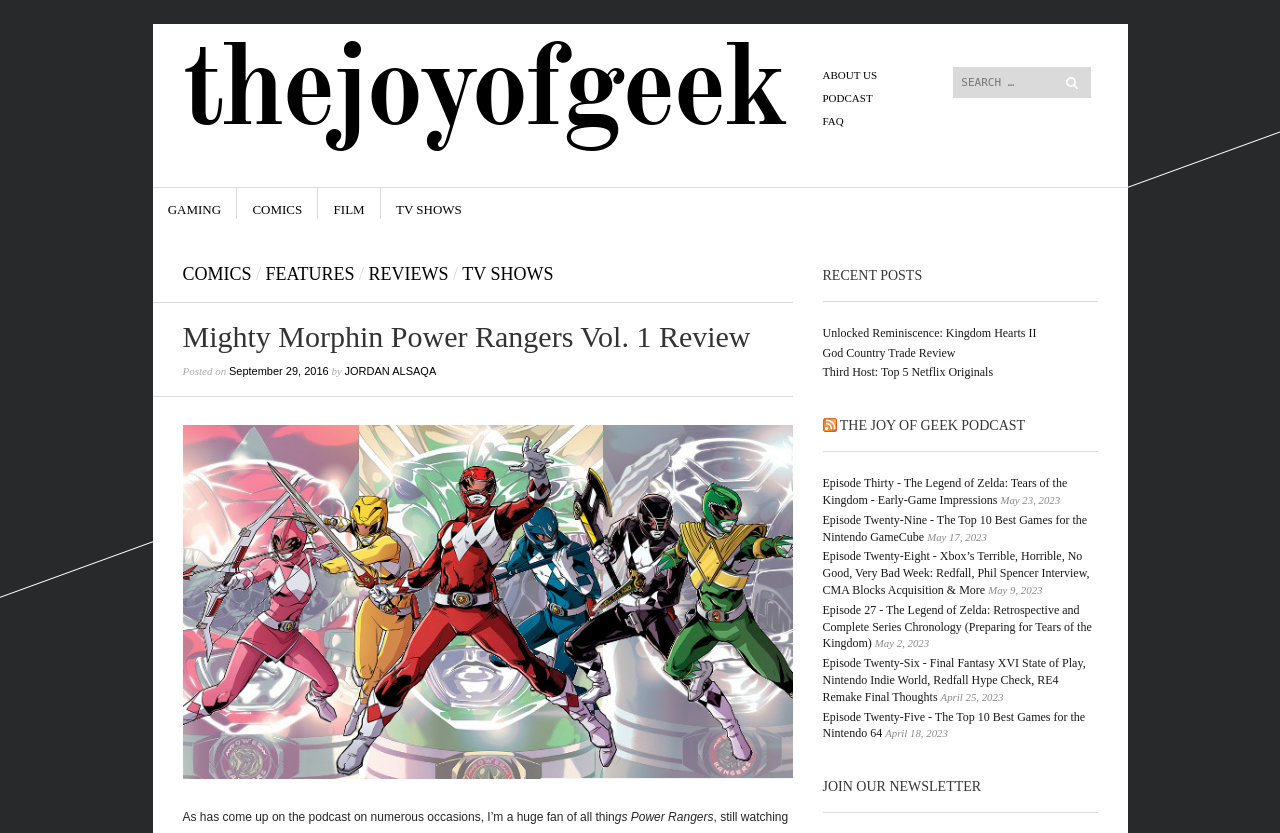Please identify the bounding box coordinates of the clickable region that I should interact with to perform the following instruction: "Check out Episode Thirty podcast". The coordinates should be expressed as four float numbers between 0 and 1, i.e., [left, top, right, bottom].

[0.643, 0.572, 0.834, 0.609]